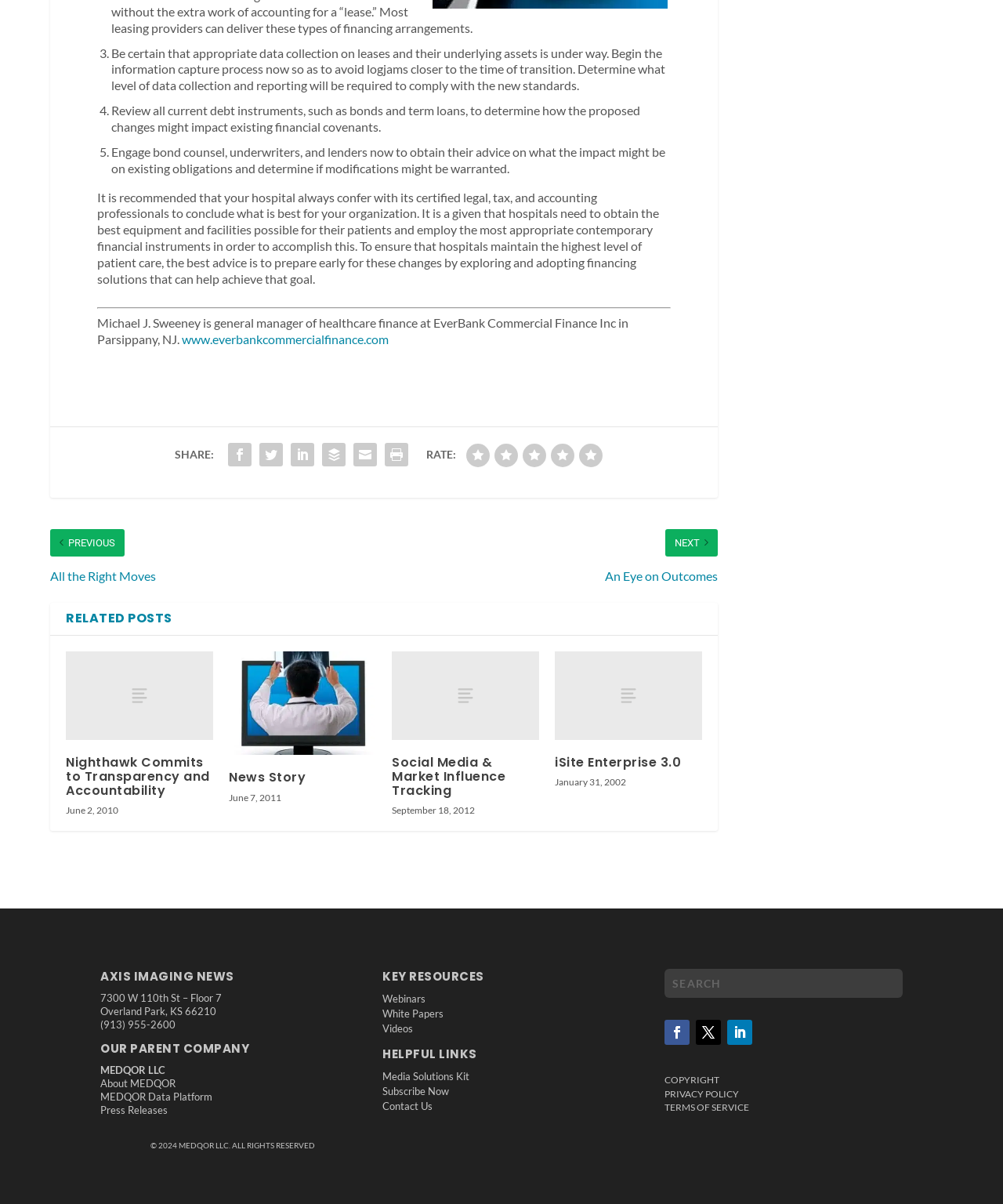Please identify the bounding box coordinates of the element that needs to be clicked to execute the following command: "Click the 'RATE:' button". Provide the bounding box using four float numbers between 0 and 1, formatted as [left, top, right, bottom].

[0.425, 0.362, 0.455, 0.373]